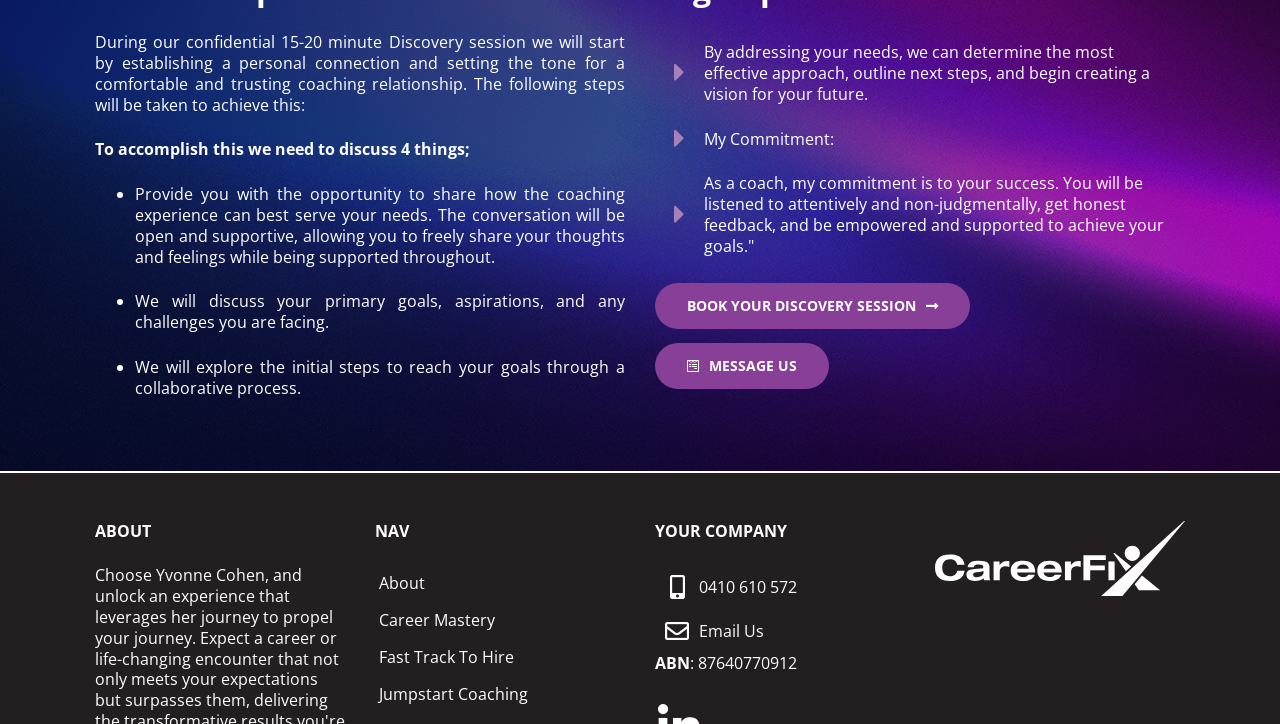What is the company's phone number?
Answer the question with a detailed explanation, including all necessary information.

The company's phone number is 0410 610 572, as mentioned in the StaticText element with the text '0410 610 572'.